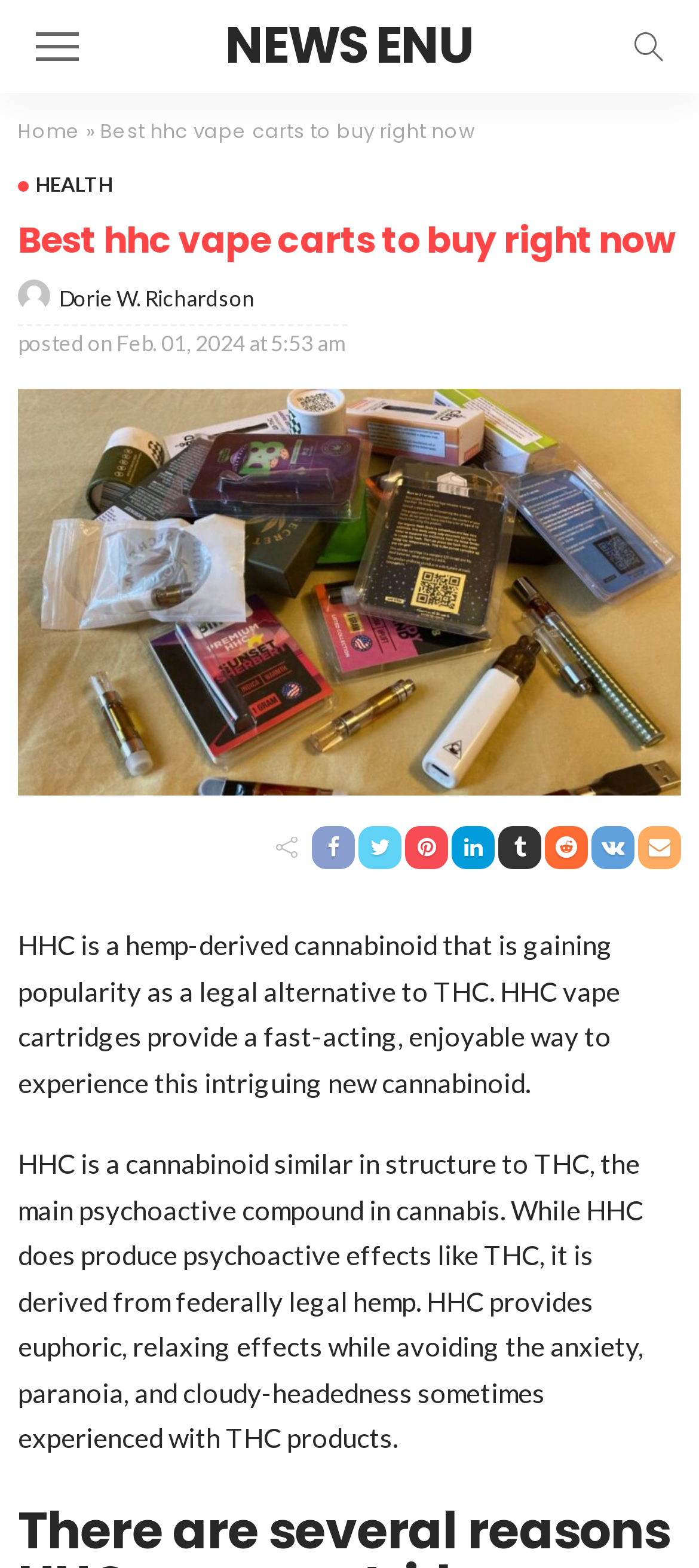Respond to the question with just a single word or phrase: 
What is the main topic of the article?

HHC vape cartridges